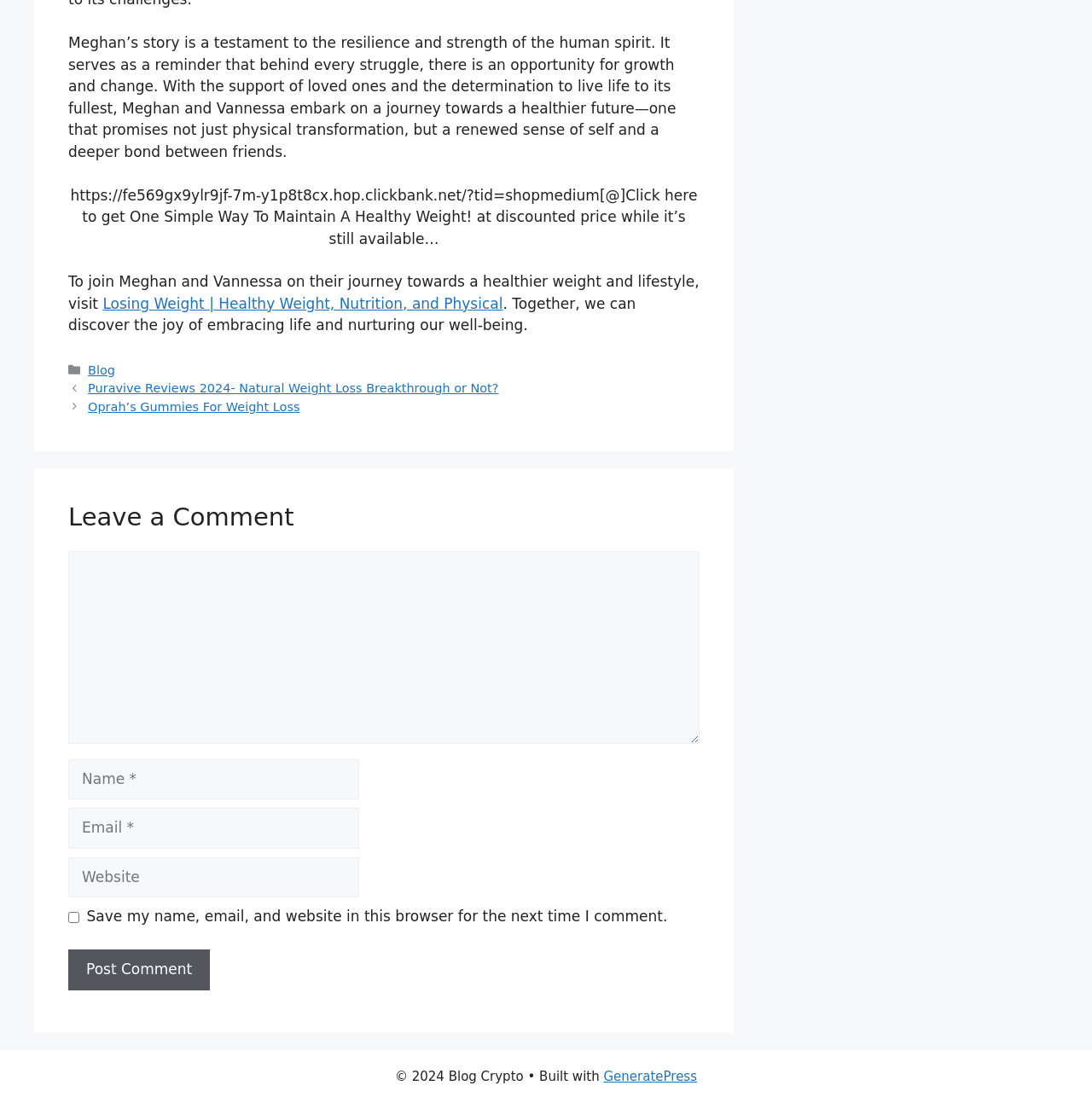Specify the bounding box coordinates of the element's region that should be clicked to achieve the following instruction: "Click the link to get One Simple Way To Maintain A Healthy Weight!". The bounding box coordinates consist of four float numbers between 0 and 1, in the format [left, top, right, bottom].

[0.065, 0.169, 0.639, 0.224]